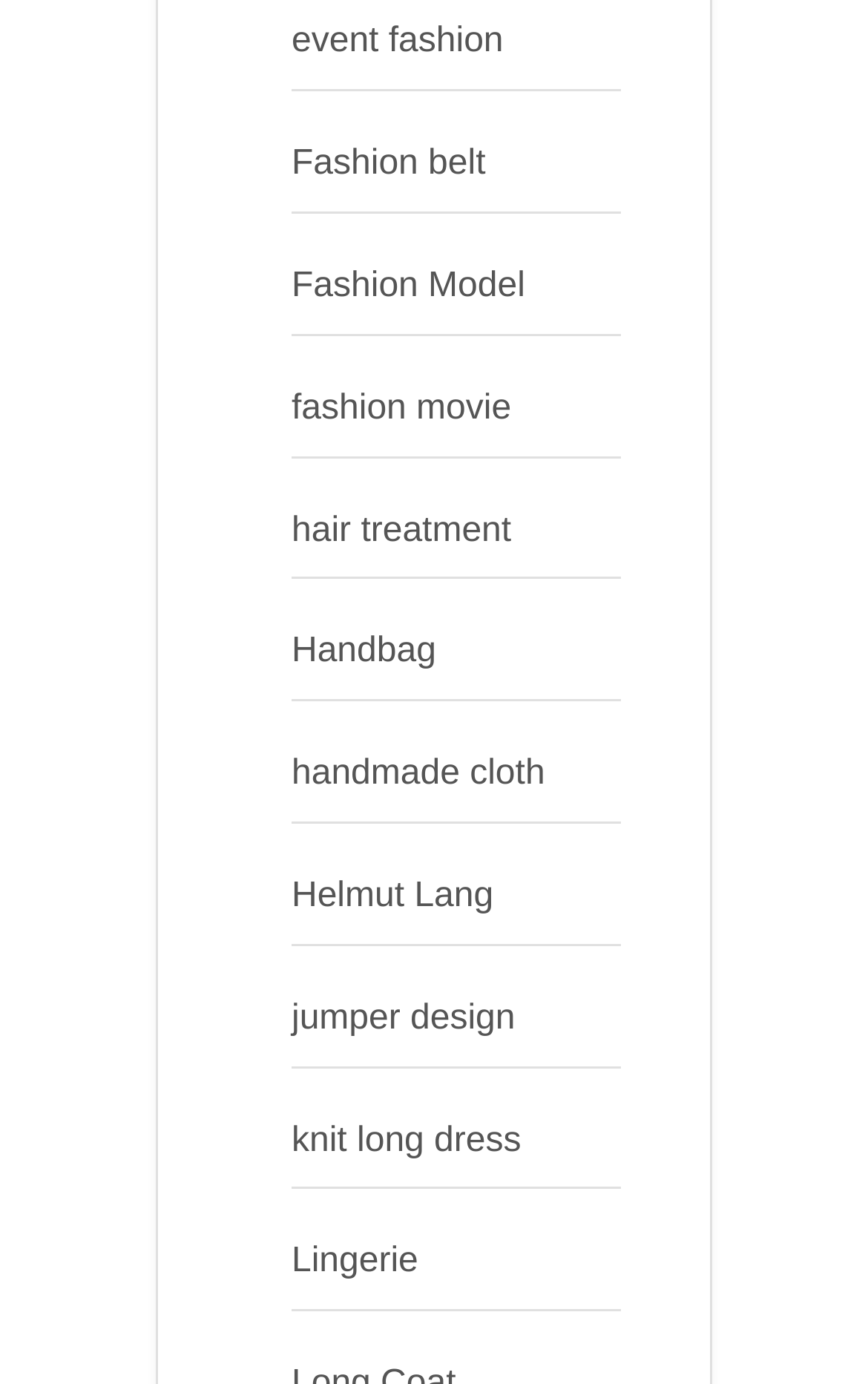How many links are related to clothing on the webpage? From the image, respond with a single word or brief phrase.

6